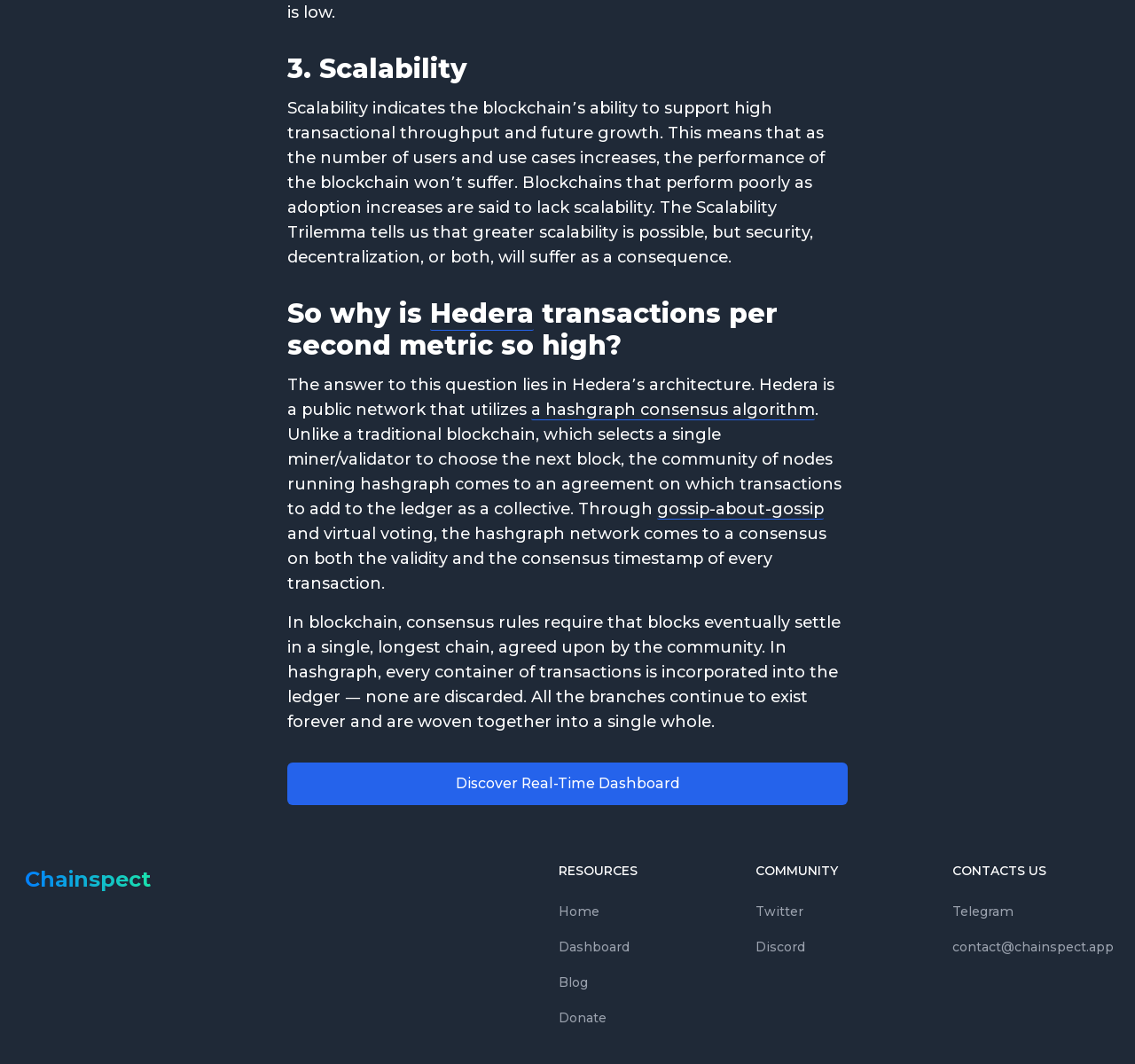Determine the bounding box coordinates for the element that should be clicked to follow this instruction: "Read more about 'a hashgraph consensus algorithm'". The coordinates should be given as four float numbers between 0 and 1, in the format [left, top, right, bottom].

[0.468, 0.376, 0.718, 0.395]